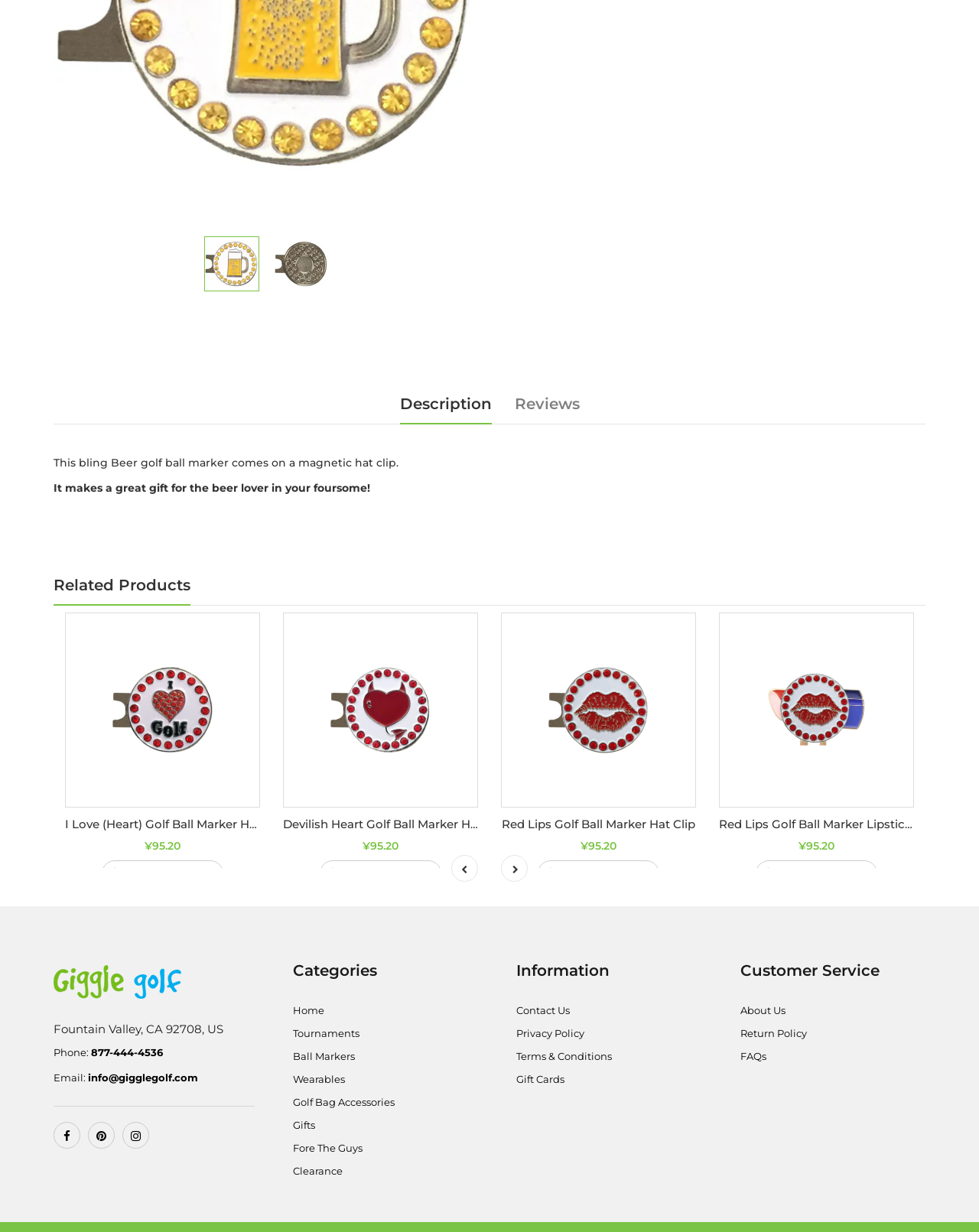Locate the bounding box coordinates of the UI element described by: "Golf Bag Accessories". The bounding box coordinates should consist of four float numbers between 0 and 1, i.e., [left, top, right, bottom].

[0.299, 0.889, 0.403, 0.899]